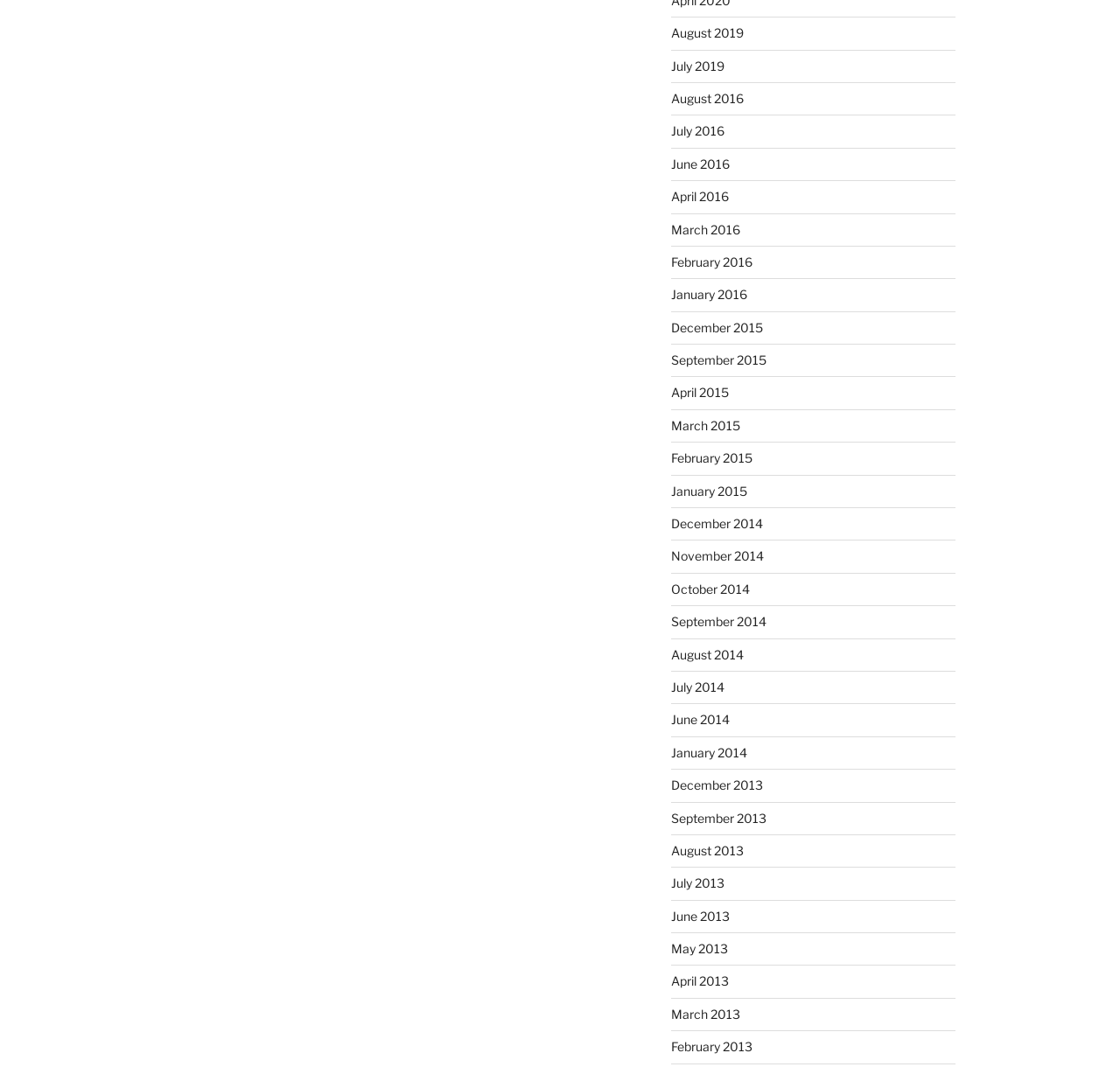Provide a short answer to the following question with just one word or phrase: What is the earliest month listed?

May 2013